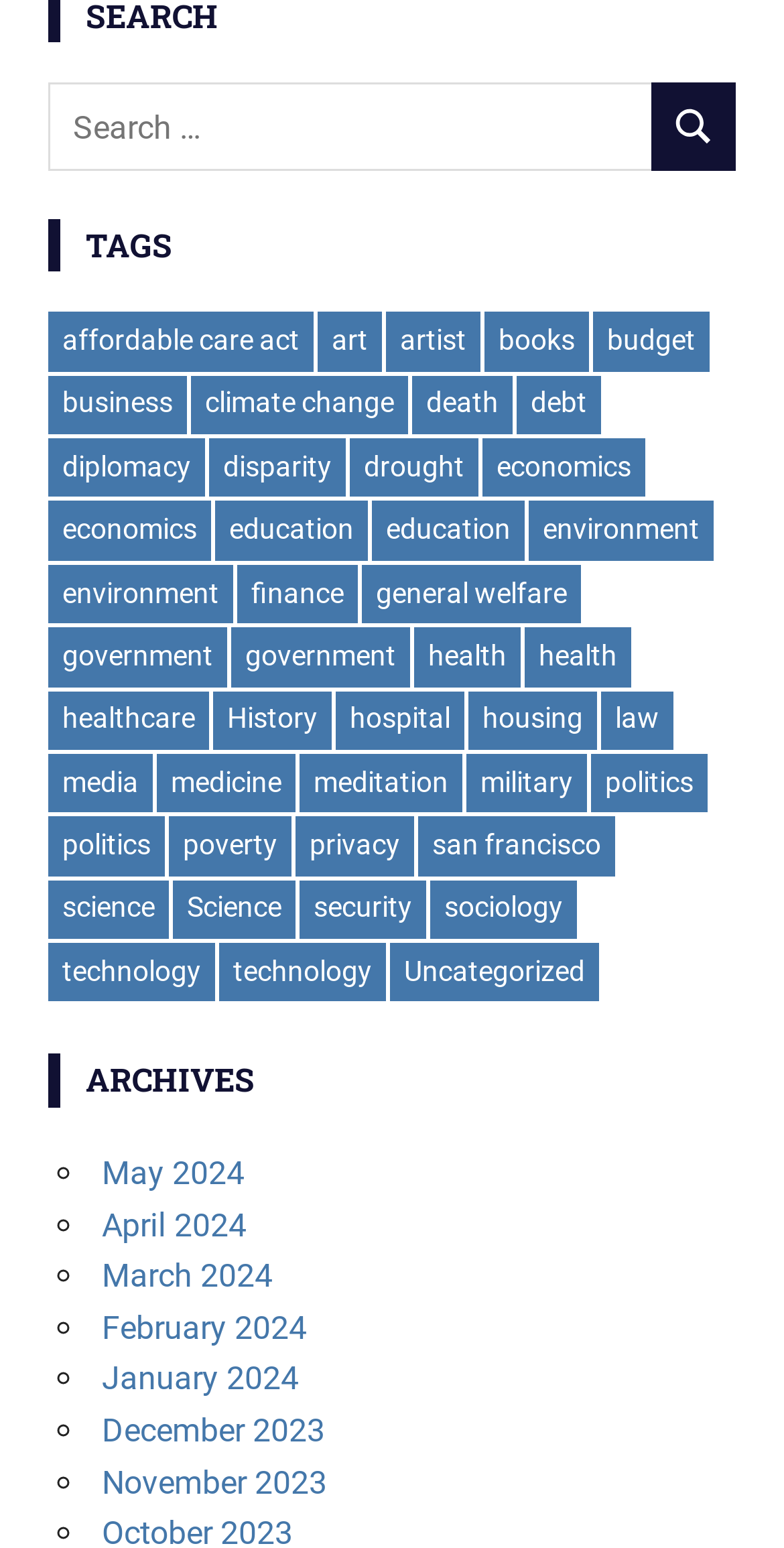Please provide a comprehensive answer to the question below using the information from the image: How many archives are available on this webpage?

I counted the number of links under the 'ARCHIVES' heading, and there are 6 links, each representing a month.